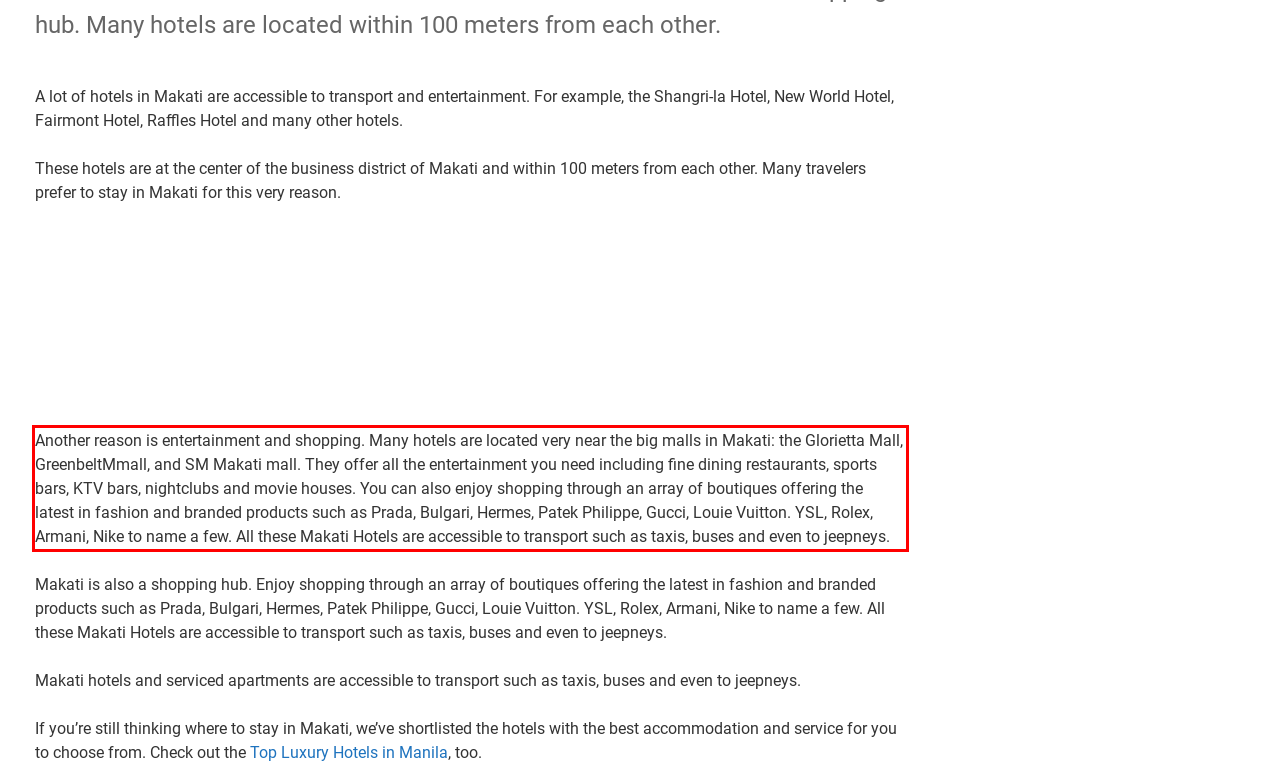Given a webpage screenshot, identify the text inside the red bounding box using OCR and extract it.

Another reason is entertainment and shopping. Many hotels are located very near the big malls in Makati: the Glorietta Mall, GreenbeltMmall, and SM Makati mall. They offer all the entertainment you need including fine dining restaurants, sports bars, KTV bars, nightclubs and movie houses. You can also enjoy shopping through an array of boutiques offering the latest in fashion and branded products such as Prada, Bulgari, Hermes, Patek Philippe, Gucci, Louie Vuitton. YSL, Rolex, Armani, Nike to name a few. All these Makati Hotels are accessible to transport such as taxis, buses and even to jeepneys.